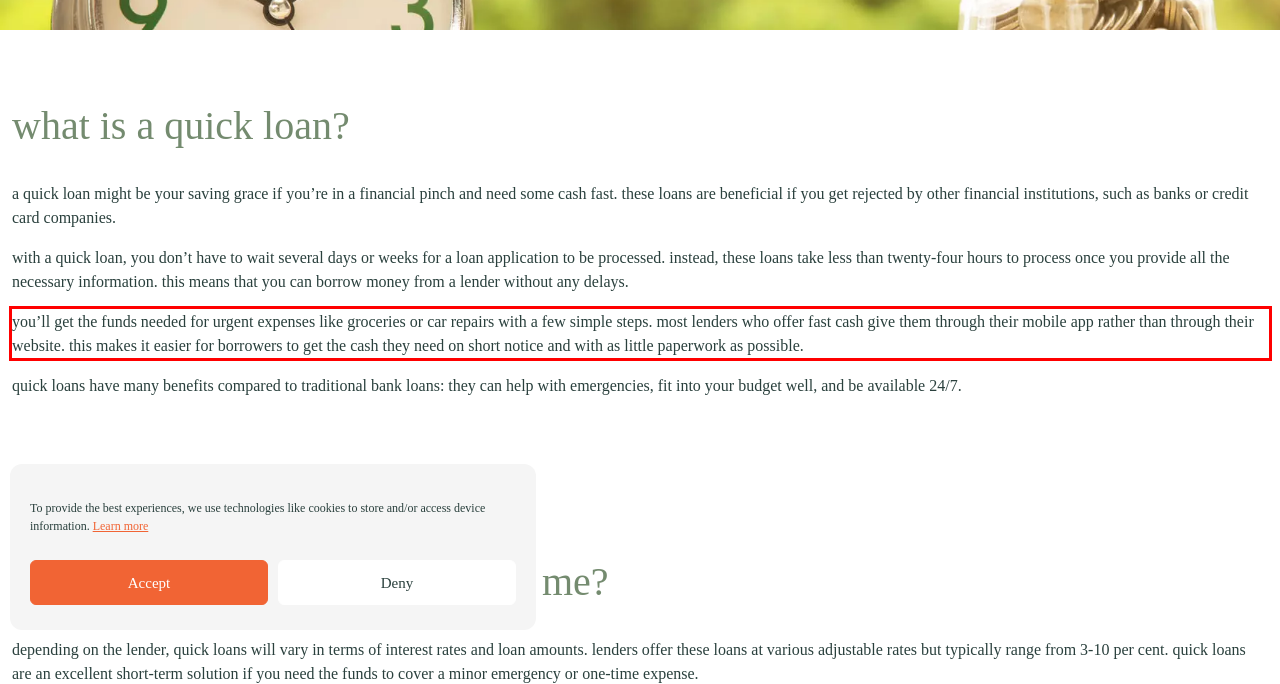Identify the text inside the red bounding box in the provided webpage screenshot and transcribe it.

you’ll get the funds needed for urgent expenses like groceries or car repairs with a few simple steps. most lenders who offer fast cash give them through their mobile app rather than through their website. this makes it easier for borrowers to get the cash they need on short notice and with as little paperwork as possible.